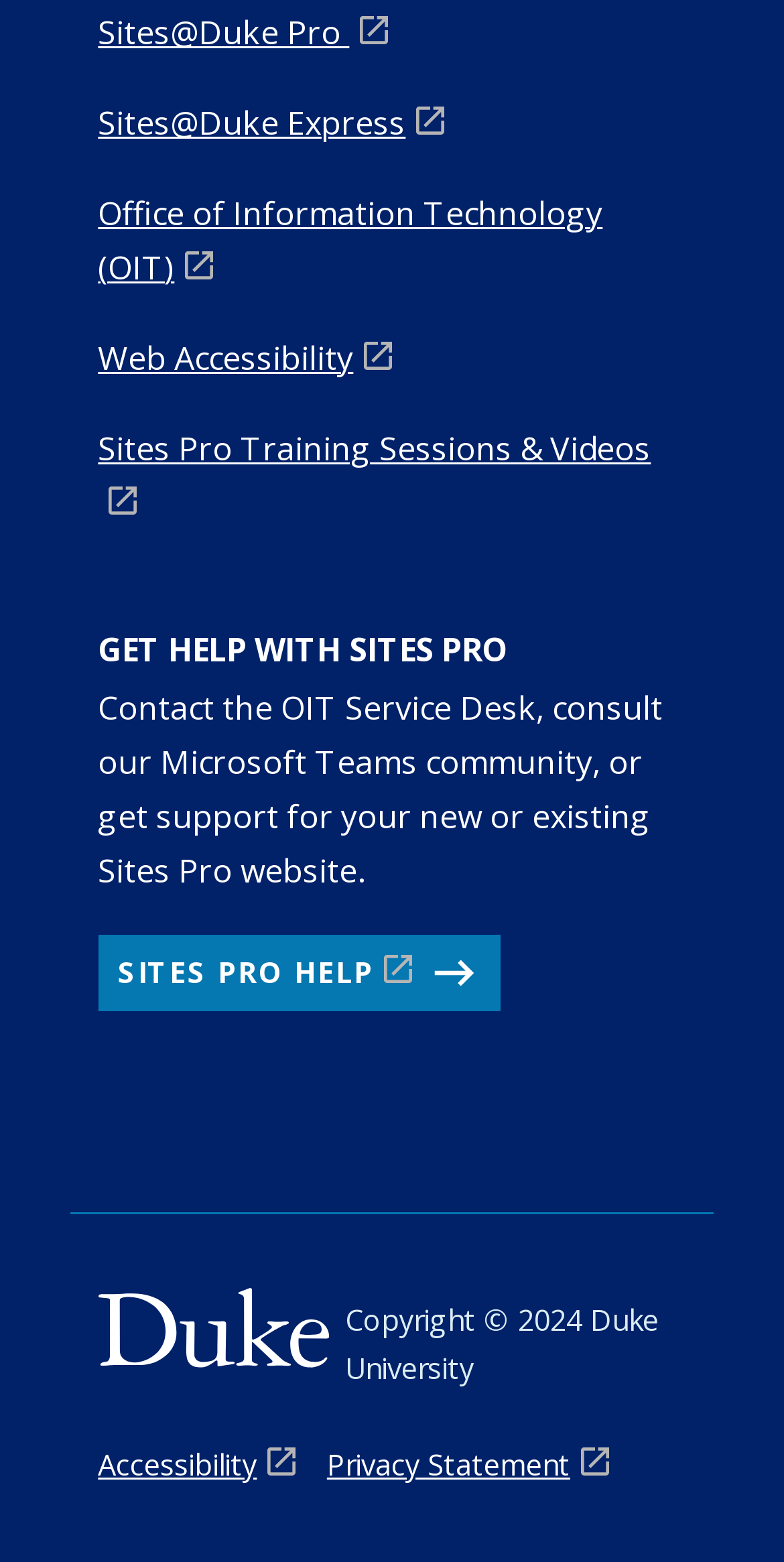What is the year of the copyright?
Answer with a single word or phrase, using the screenshot for reference.

2024